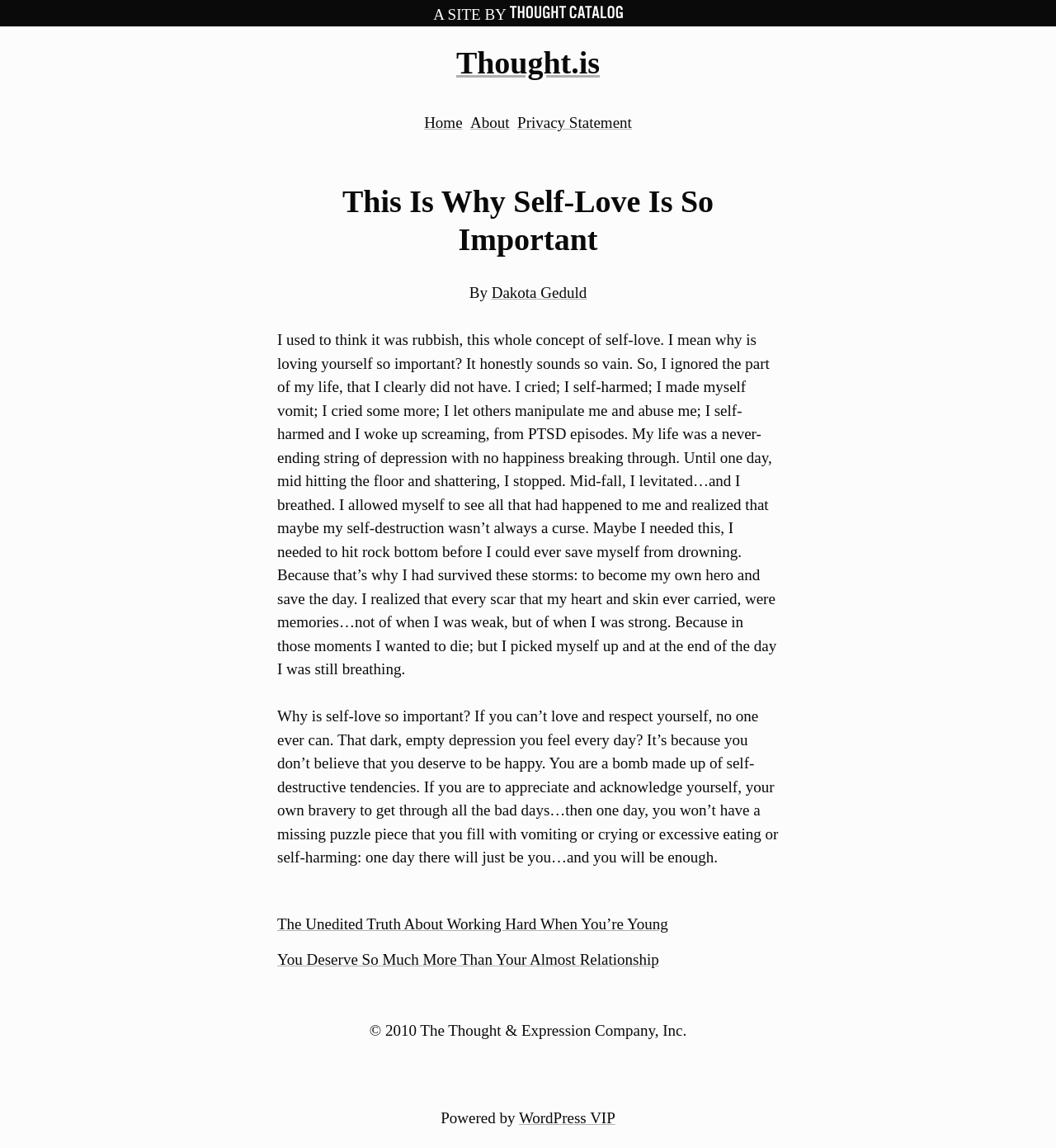Identify and extract the main heading of the webpage.

This Is Why Self-Love Is So Important